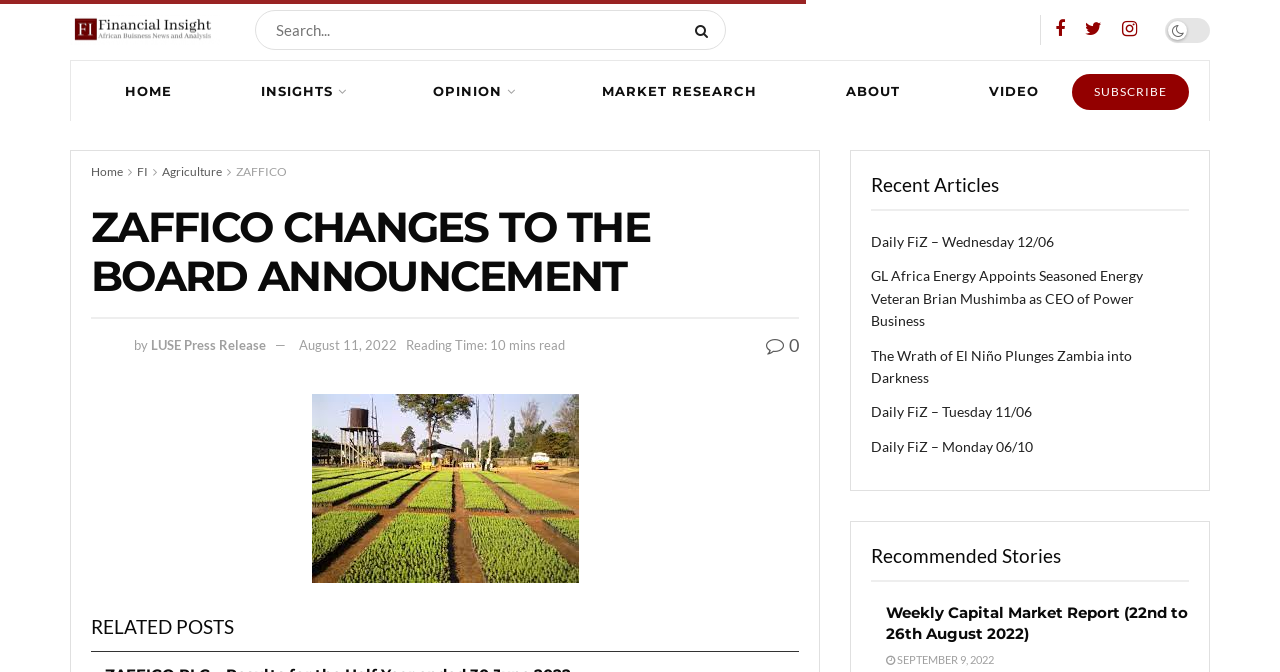What type of content is featured in the 'RELATED POSTS' section?
Using the details shown in the screenshot, provide a comprehensive answer to the question.

The 'RELATED POSTS' section is located near the bottom of the webpage, and it features a list of article titles with links to the full articles. This suggests that the section is dedicated to showcasing related articles or content.